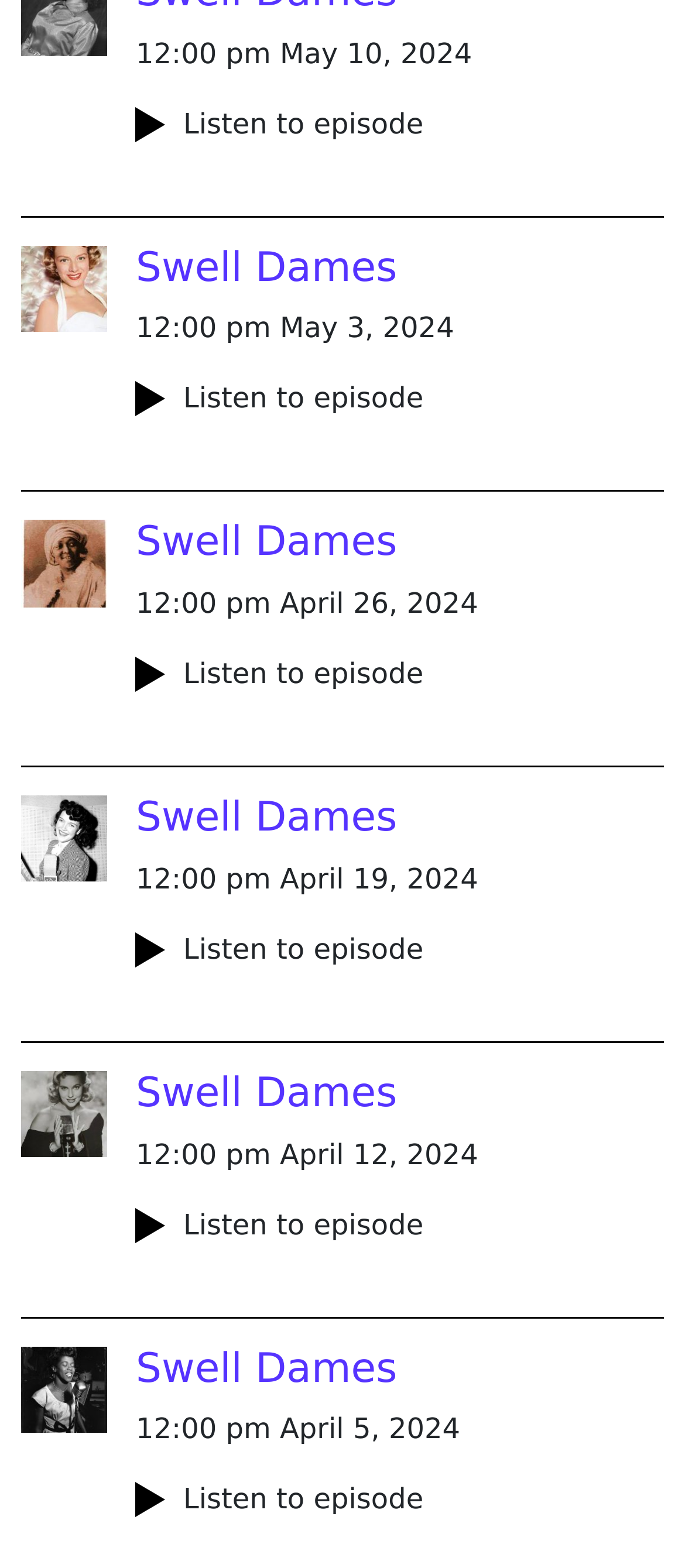Respond to the question below with a single word or phrase:
What is the date of the latest episode?

May 10, 2024